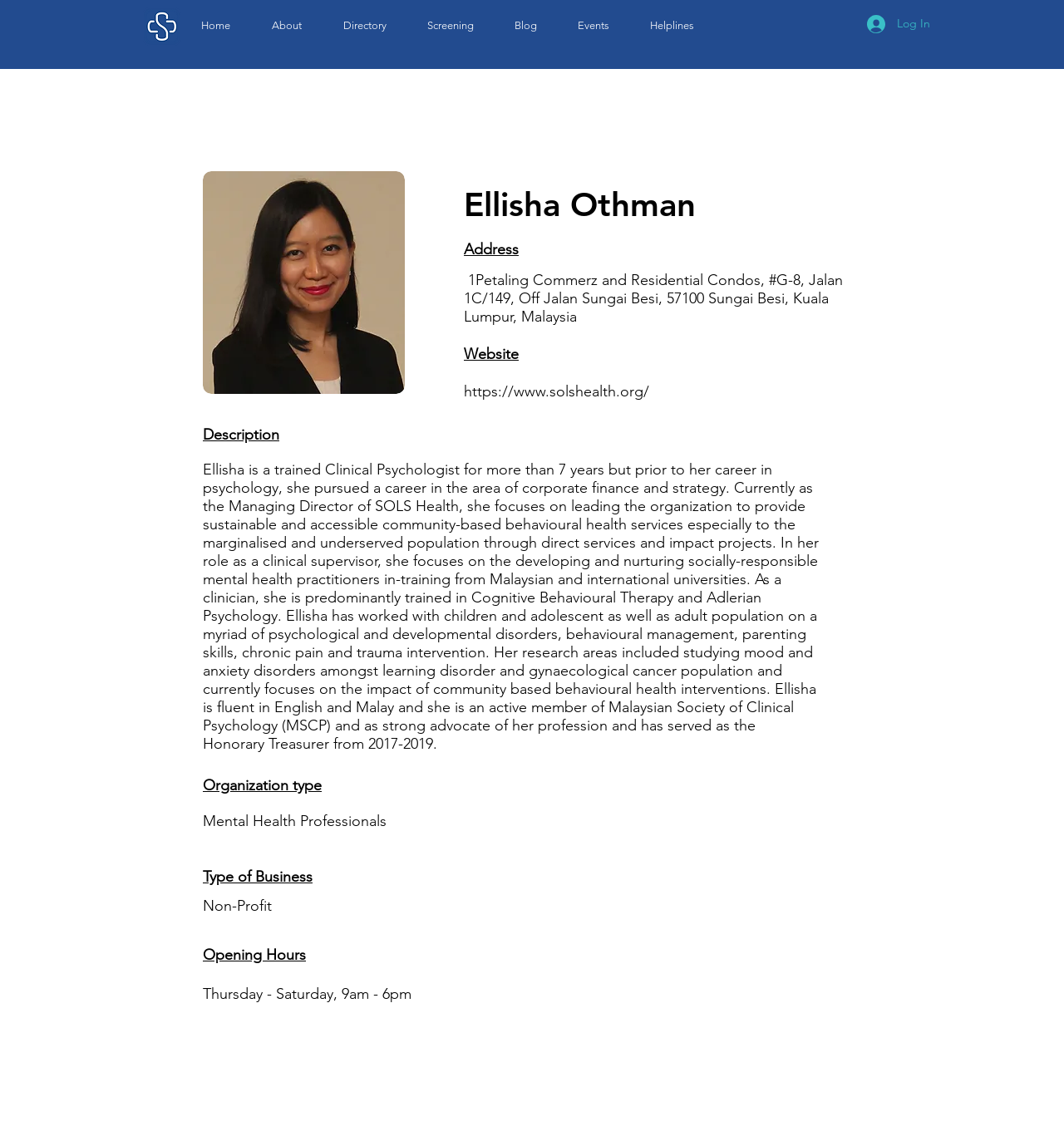Please identify the bounding box coordinates of the clickable area that will allow you to execute the instruction: "Read Ellisha's profile".

[0.191, 0.152, 0.38, 0.35]